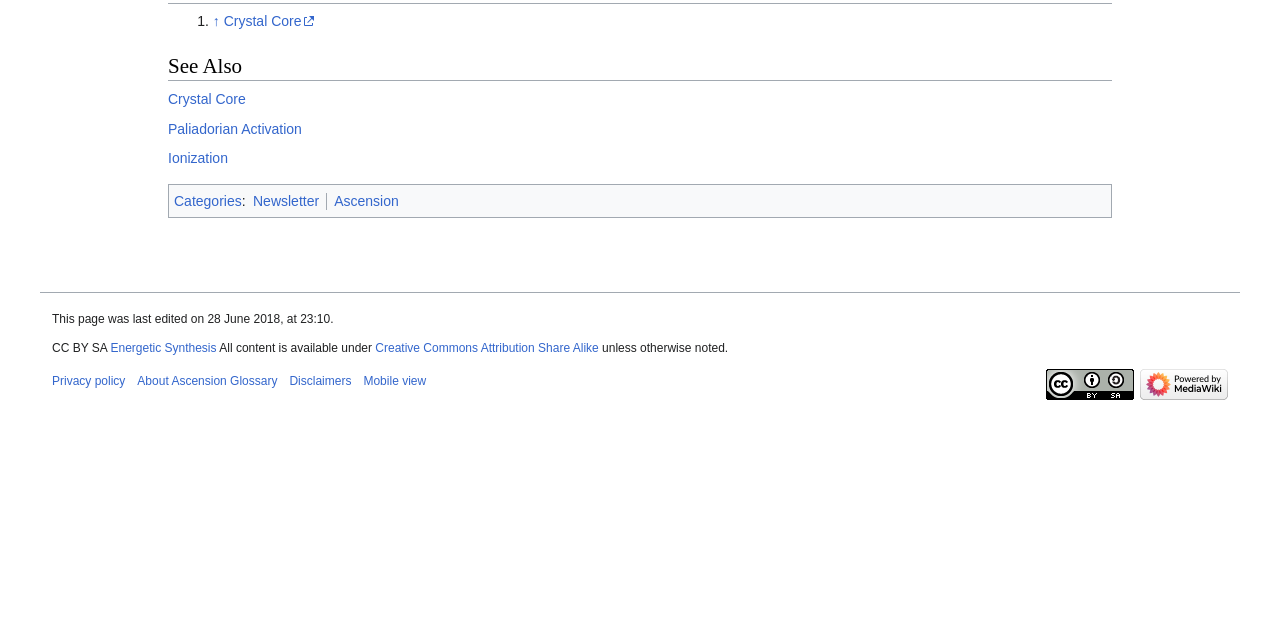Please provide the bounding box coordinate of the region that matches the element description: alt="Creative Commons Attribution Share Alike". Coordinates should be in the format (top-left x, top-left y, bottom-right x, bottom-right y) and all values should be between 0 and 1.

[0.817, 0.588, 0.886, 0.61]